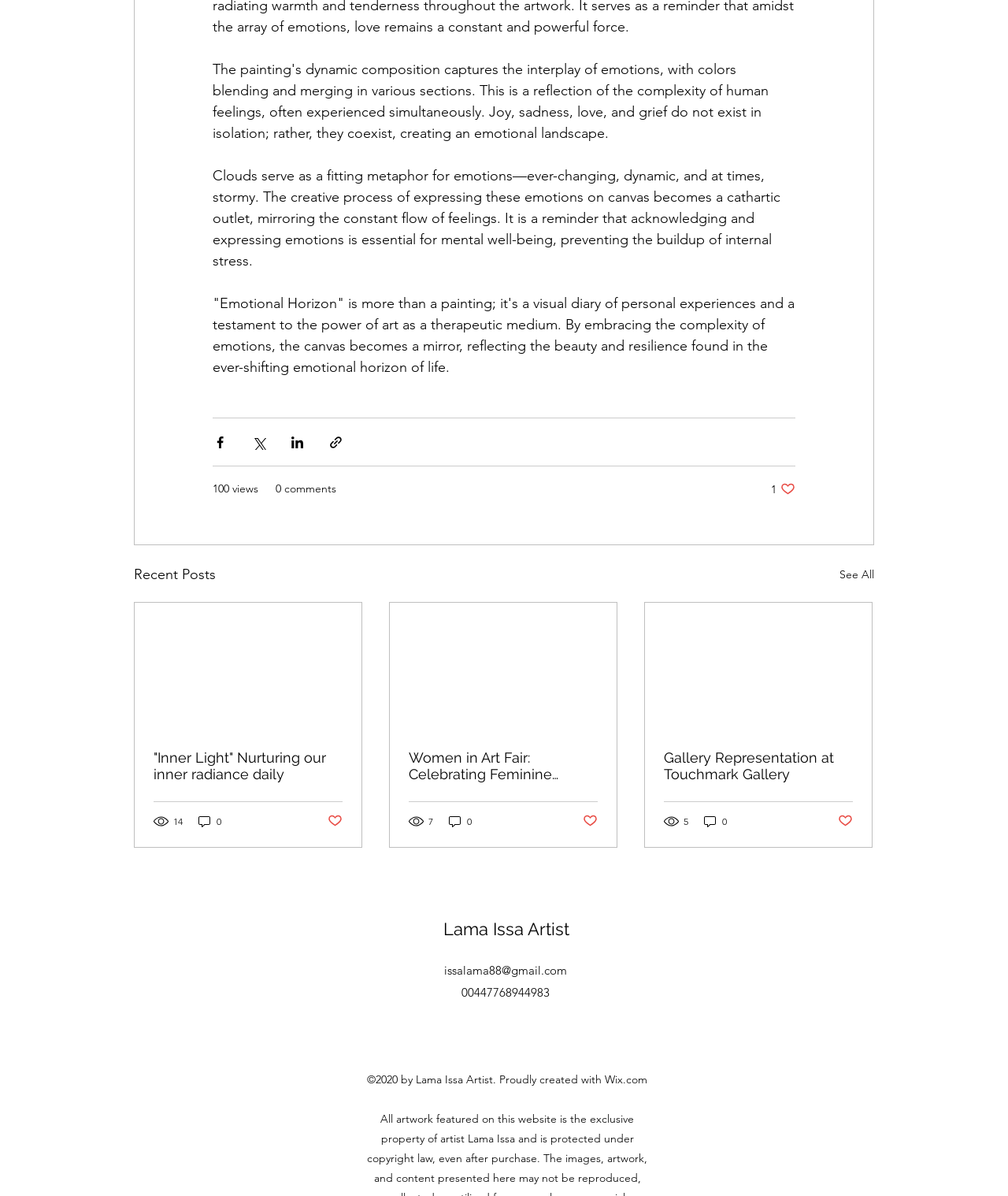Pinpoint the bounding box coordinates of the clickable element to carry out the following instruction: "View recent posts."

[0.133, 0.471, 0.214, 0.49]